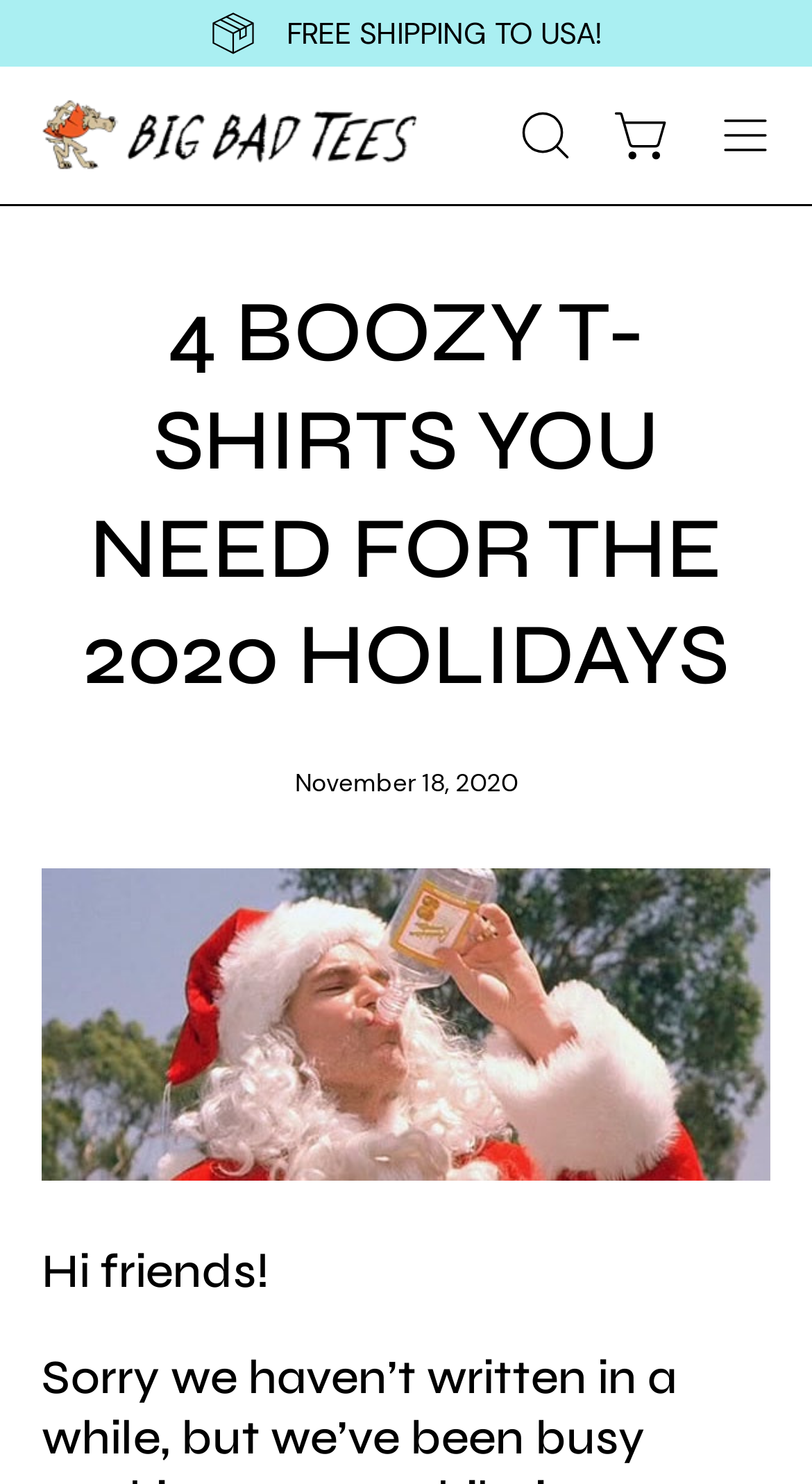Respond to the following question using a concise word or phrase: 
What is the name of the website?

Big Bad Tees